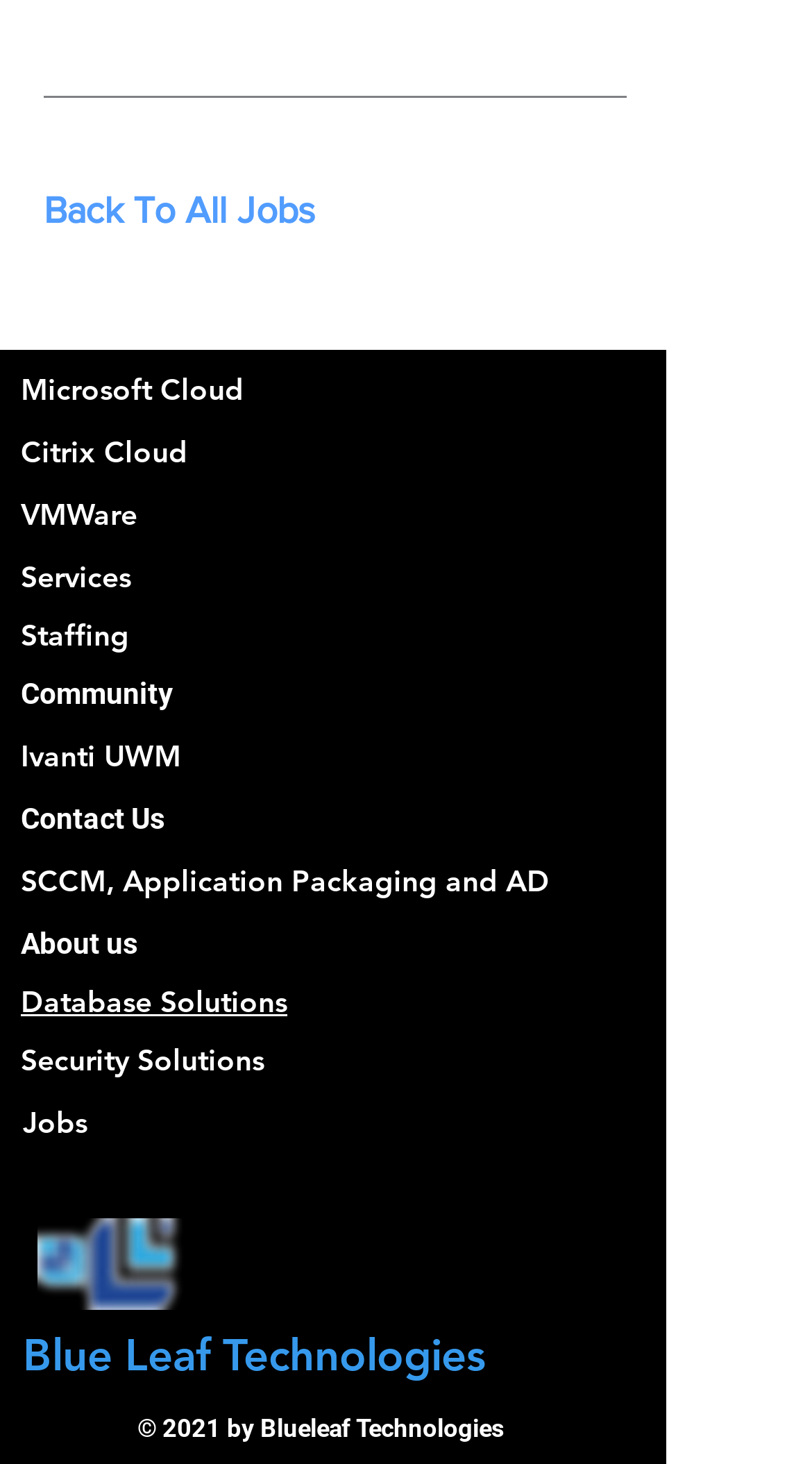Please provide a one-word or short phrase answer to the question:
What is the company name?

Blue Leaf Technologies